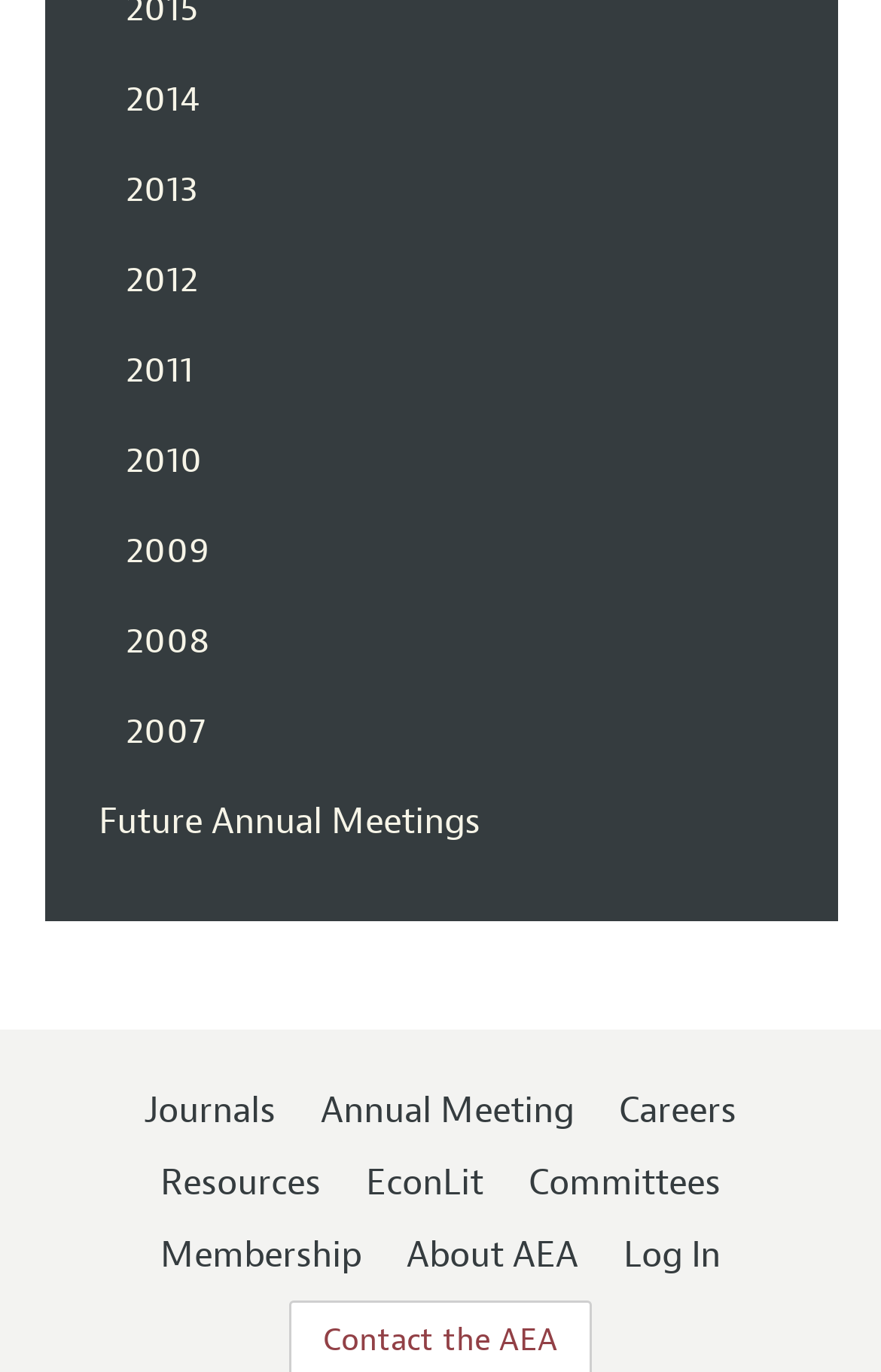Find the bounding box coordinates of the area to click in order to follow the instruction: "Explore resources".

[0.182, 0.845, 0.364, 0.878]